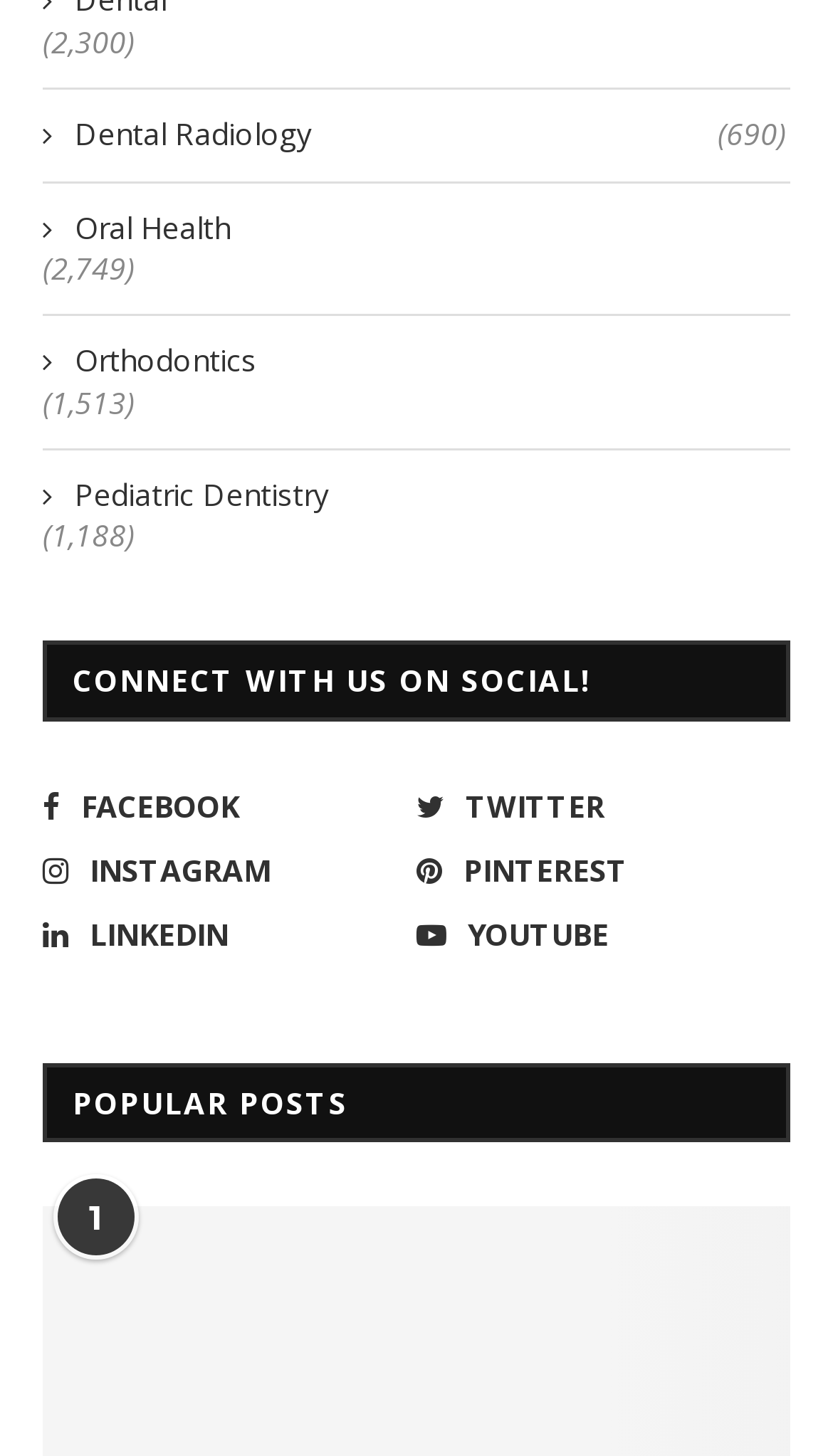Identify the bounding box coordinates of the element that should be clicked to fulfill this task: "View Popular Posts". The coordinates should be provided as four float numbers between 0 and 1, i.e., [left, top, right, bottom].

[0.051, 0.73, 0.949, 0.784]